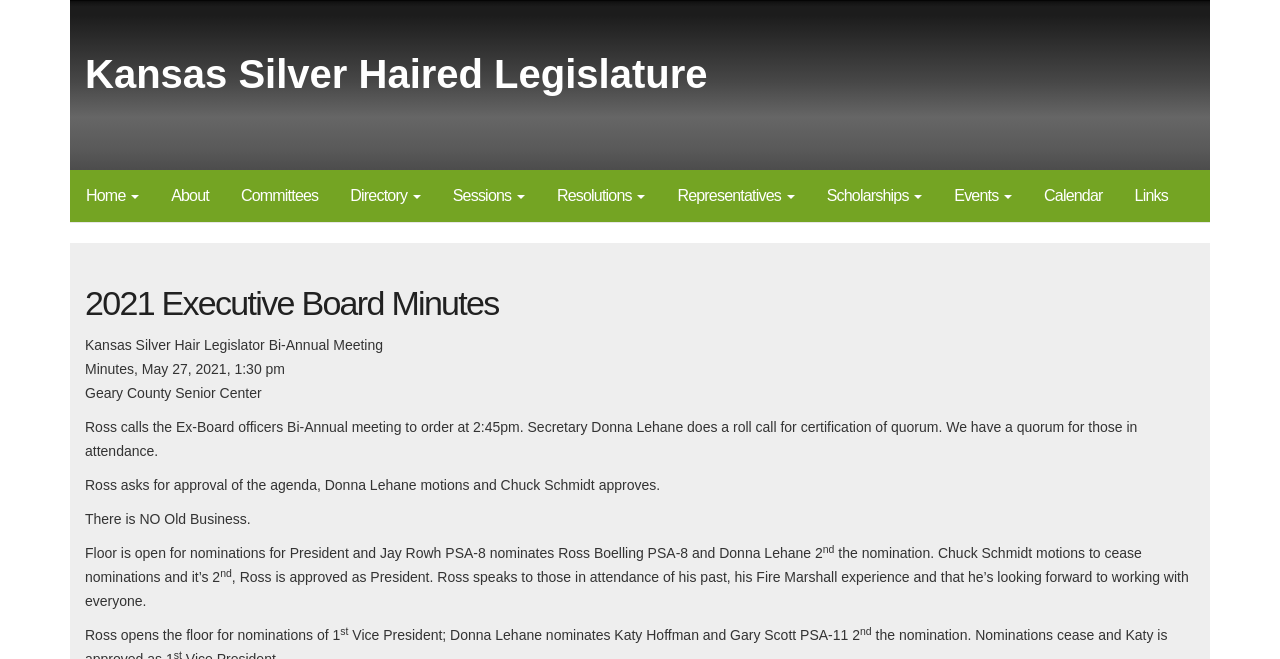Where was the meeting held?
Offer a detailed and full explanation in response to the question.

The location of the meeting can be found in the text 'Geary County Senior Center' which suggests that the meeting was held at the Geary County Senior Center.